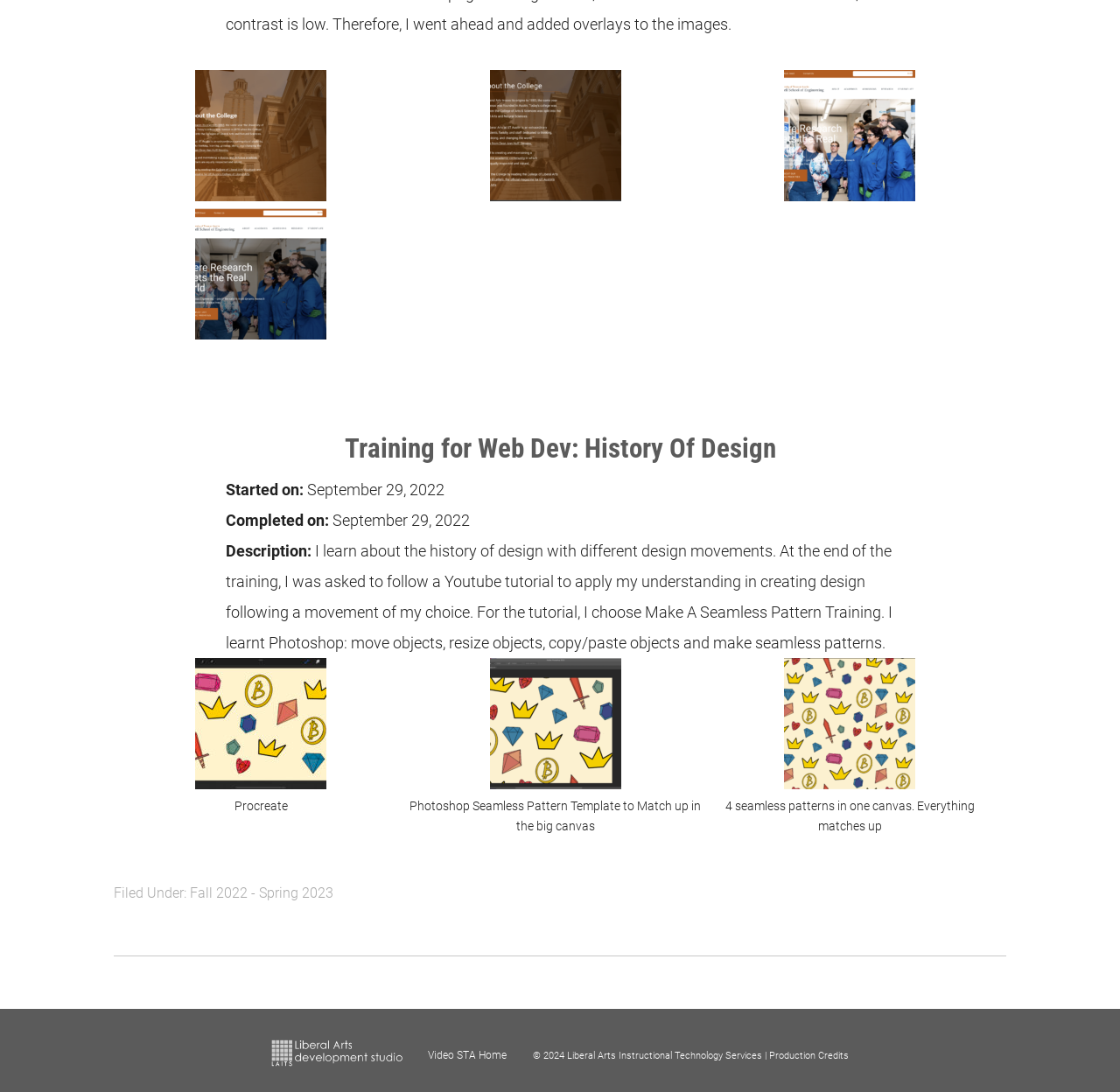Please answer the following query using a single word or phrase: 
When was the training started?

September 29, 2022